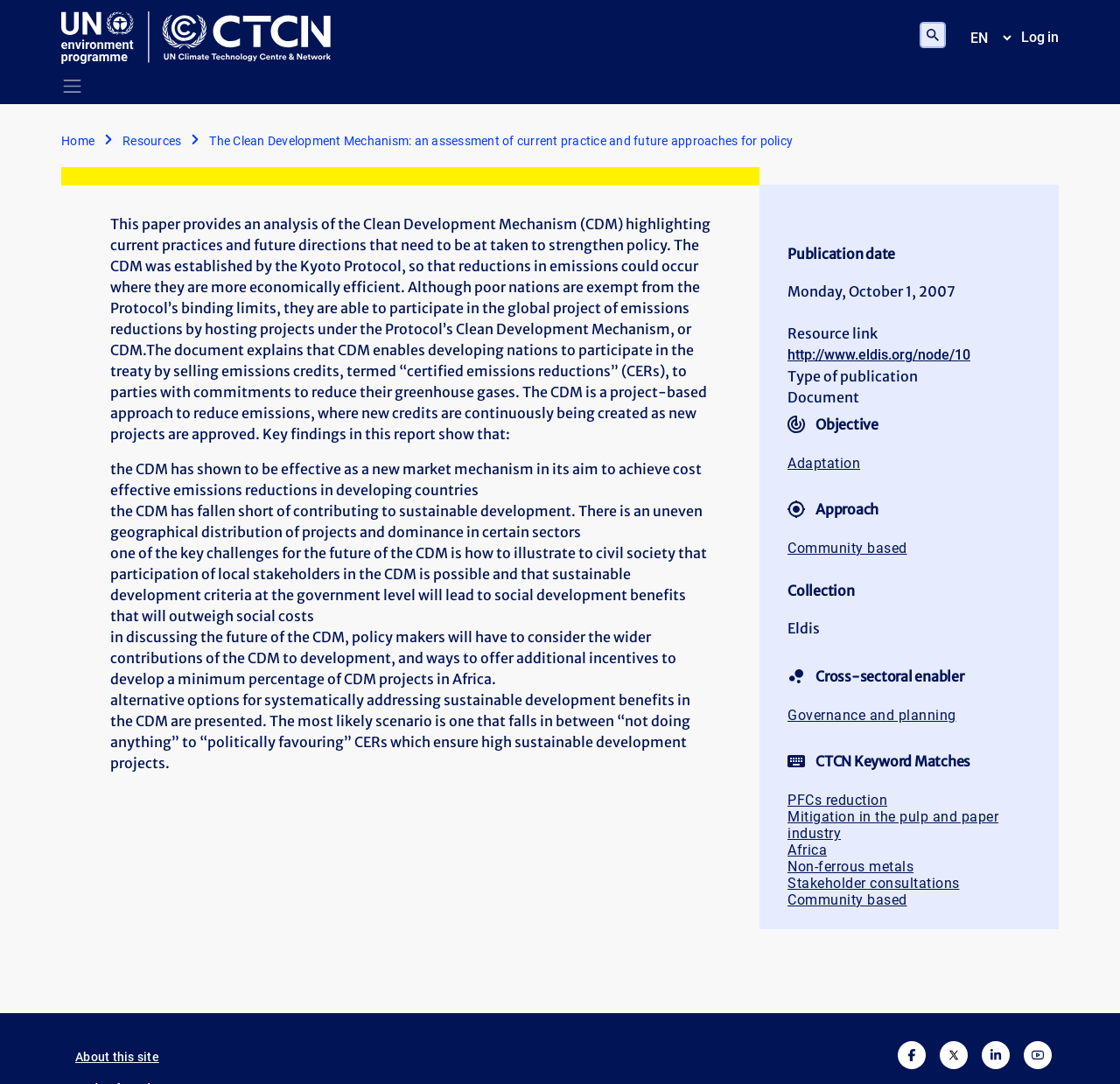Using the details in the image, give a detailed response to the question below:
What is the type of publication of this document?

The question asks about the type of publication of the document. By reading the static text in the article section, we can find the answer. The text states 'Type of publication: Document'. Therefore, the answer is Document.